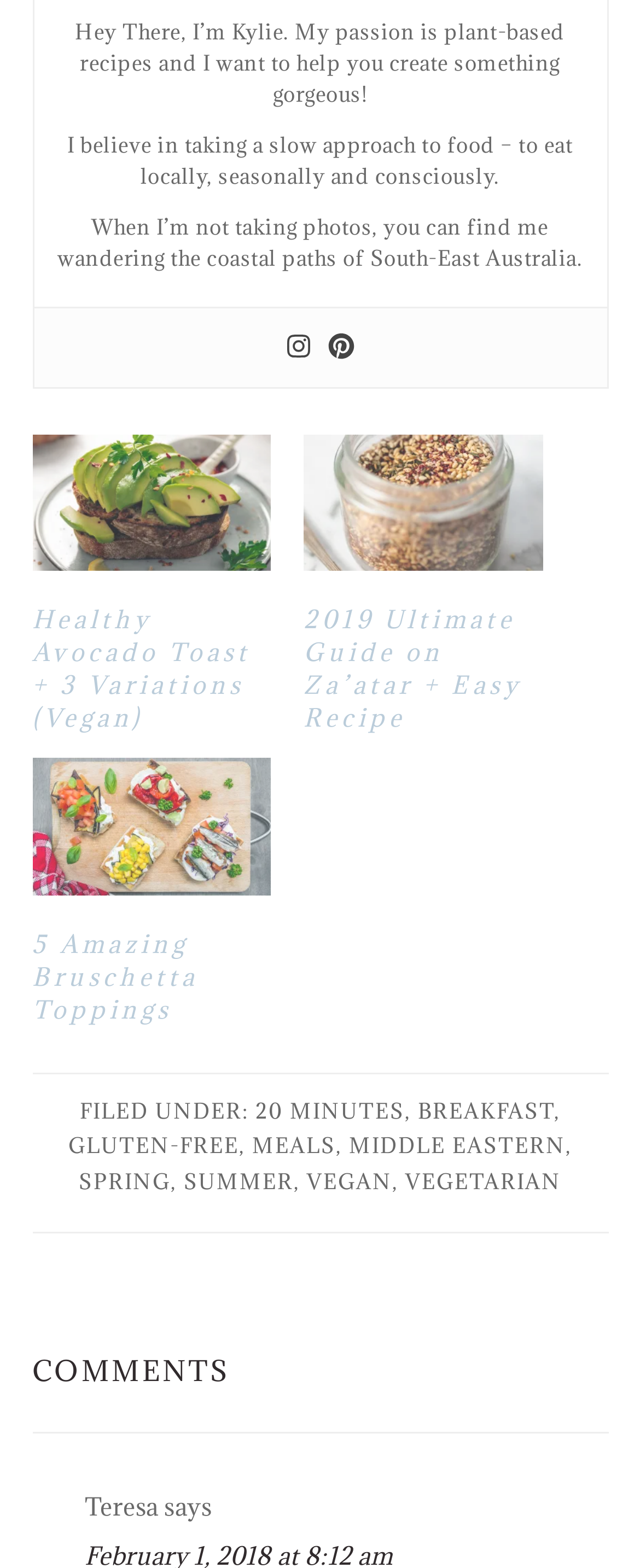How many categories are listed in the footer?
Give a comprehensive and detailed explanation for the question.

There are eight categories listed in the footer of the webpage, which are '20 MINUTES', 'BREAKFAST', 'GLUTEN-FREE', 'MEALS', 'MIDDLE EASTERN', 'SPRING', 'SUMMER', and 'VEGAN'.